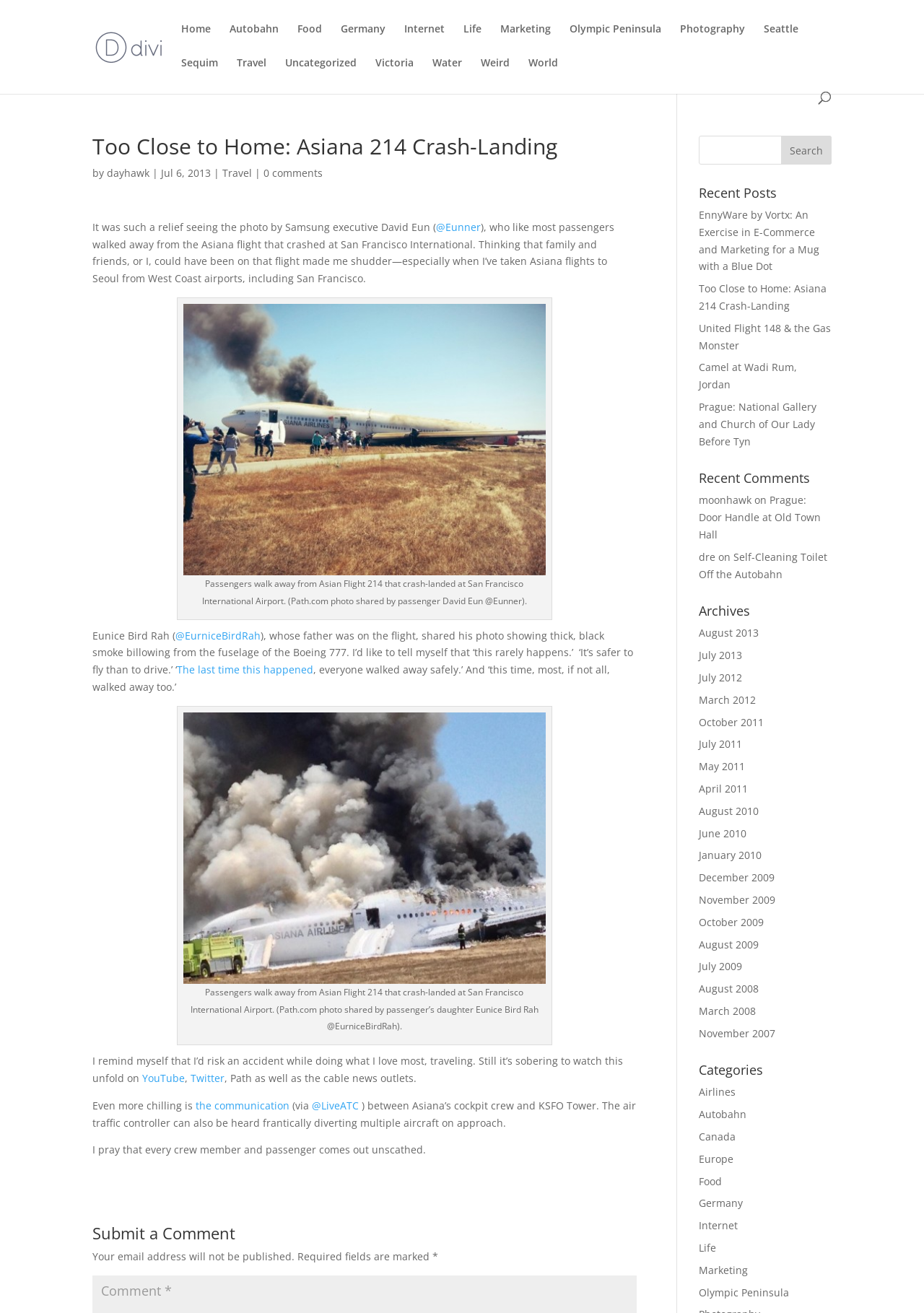Can you find the bounding box coordinates of the area I should click to execute the following instruction: "view recent posts"?

[0.756, 0.142, 0.9, 0.157]